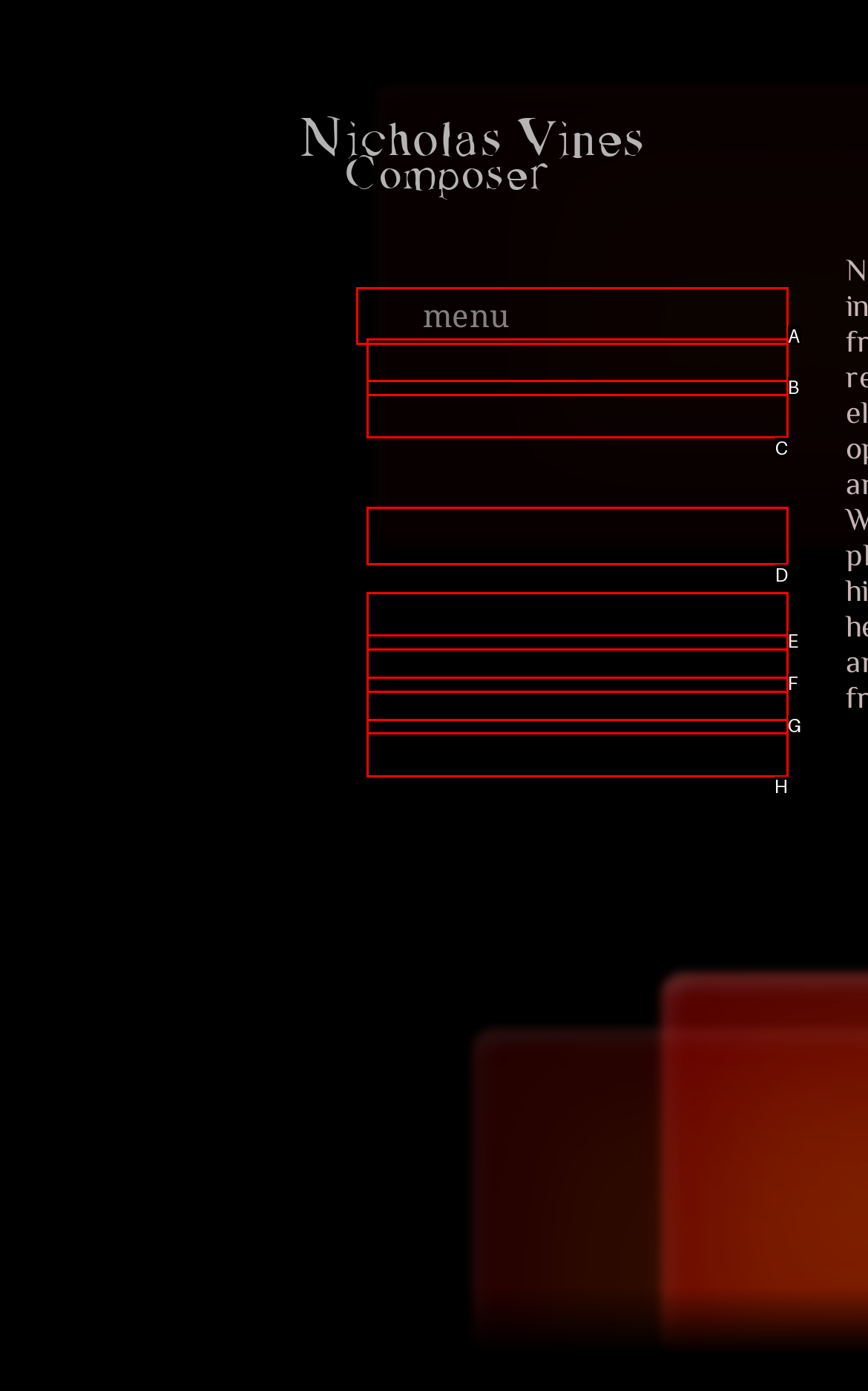Choose the letter that best represents the description: Words. Answer with the letter of the selected choice directly.

D